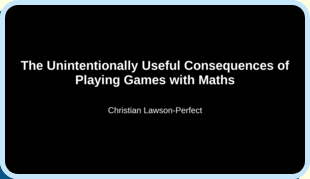Explain the image in a detailed and descriptive way.

The image displays the title slide of a talk titled "The Unintentionally Useful Consequences of Playing Games with Maths," presented by Christian Lawson-Perfect. The background is black, with the title prominently displayed in bold white text, emphasizing the intriguing theme of how engaging with mathematical games can lead to unexpected benefits or insights. The speaker's name is positioned below the title in a smaller font, adding a personal touch to the presentation. This visual serves to introduce an engaging exploration of the mathematical concepts that arise through playful interaction.